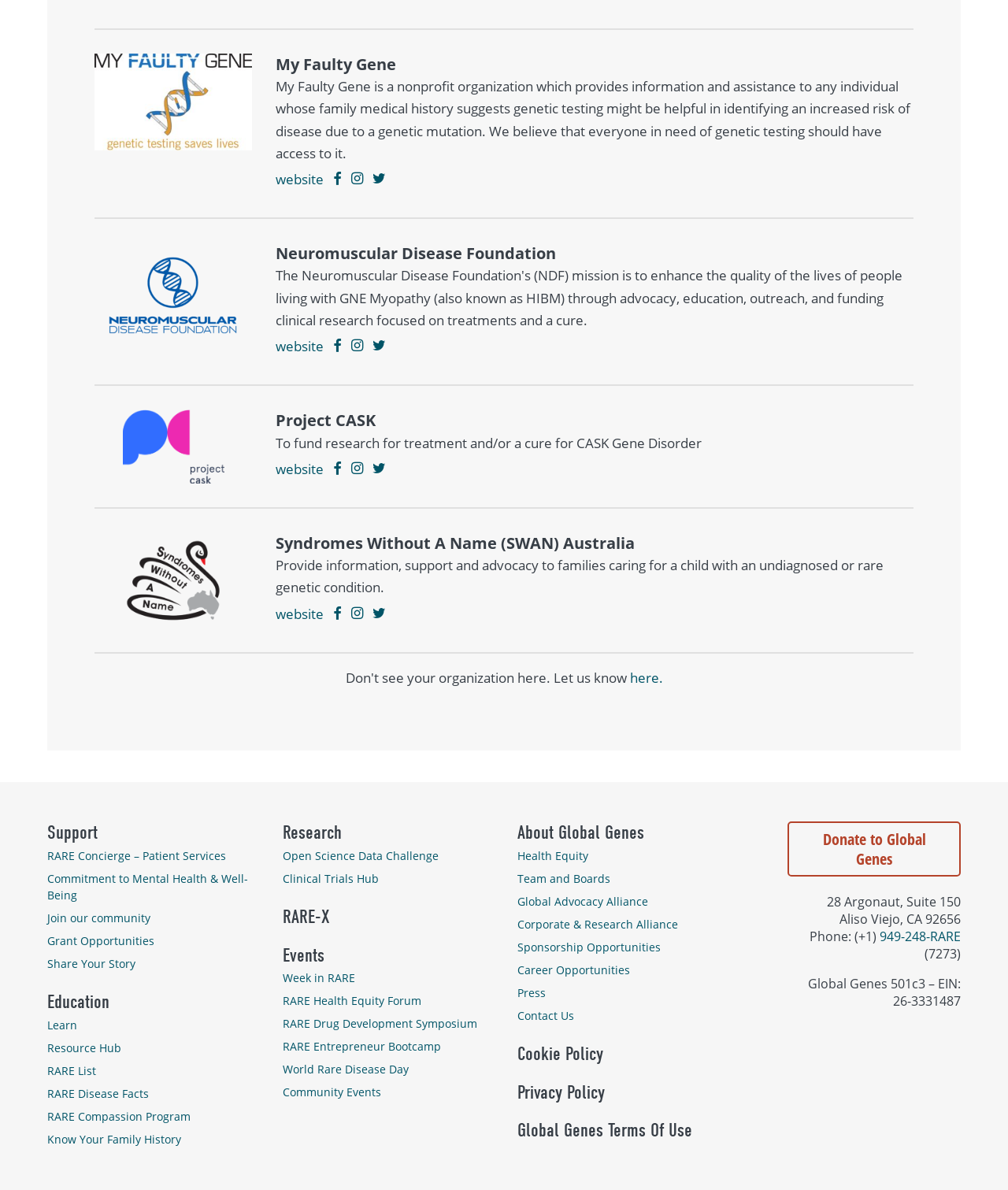Determine the bounding box coordinates for the element that should be clicked to follow this instruction: "Click on 'HOME'". The coordinates should be given as four float numbers between 0 and 1, in the format [left, top, right, bottom].

None